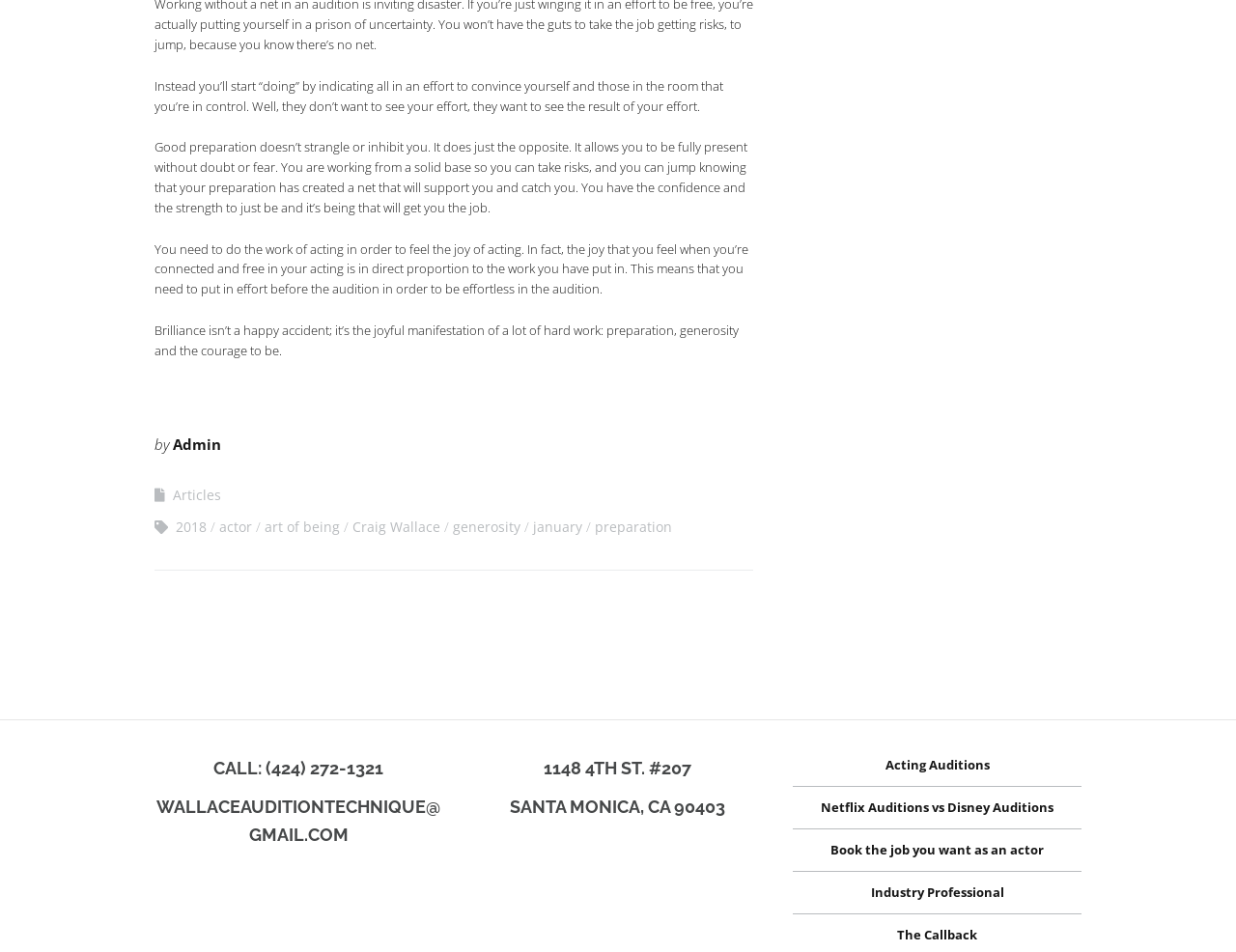Consider the image and give a detailed and elaborate answer to the question: 
What is the topic of the article mentioned in the first paragraph?

The first paragraph of the webpage discusses the topic of acting, specifically how good preparation allows actors to be fully present without doubt or fear, and how it enables them to take risks and be confident in their performances.